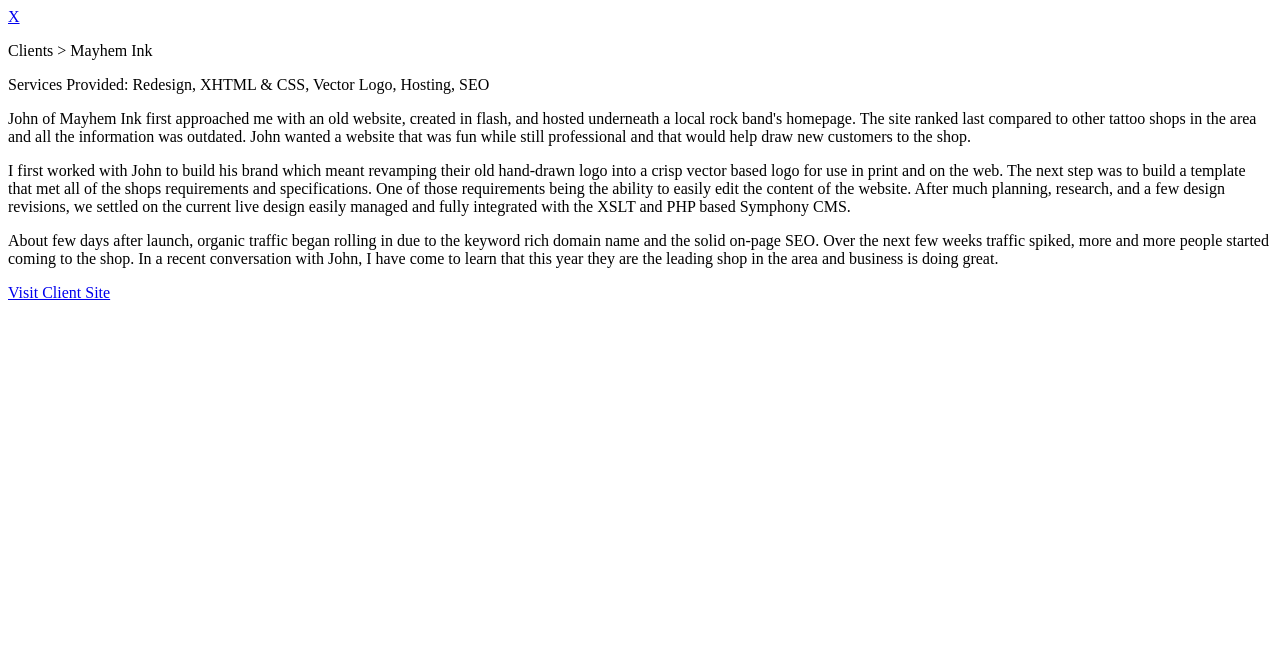What was the outcome of the SEO efforts?
Please give a detailed and elaborate answer to the question.

According to the text, after the launch of the website, organic traffic began rolling in due to the keyword-rich domain name and solid on-page SEO, leading to an increase in traffic and eventually making the client's shop the leading shop in the area.